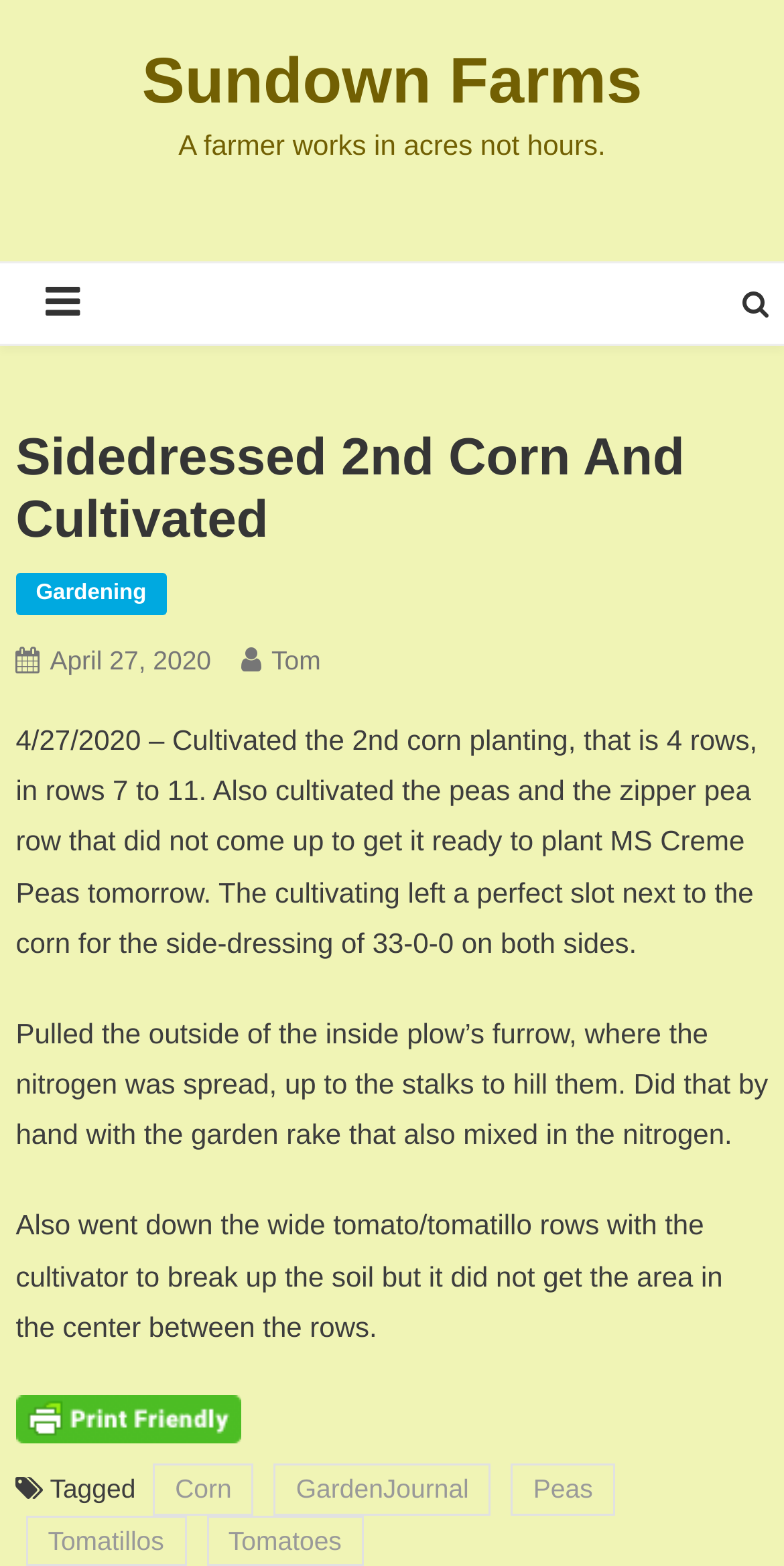What is the date of the journal entry?
Make sure to answer the question with a detailed and comprehensive explanation.

I found the date of the journal entry by looking at the link element with the text 'April 27, 2020' which is located below the header 'Sidedressed 2nd Corn And Cultivated'.